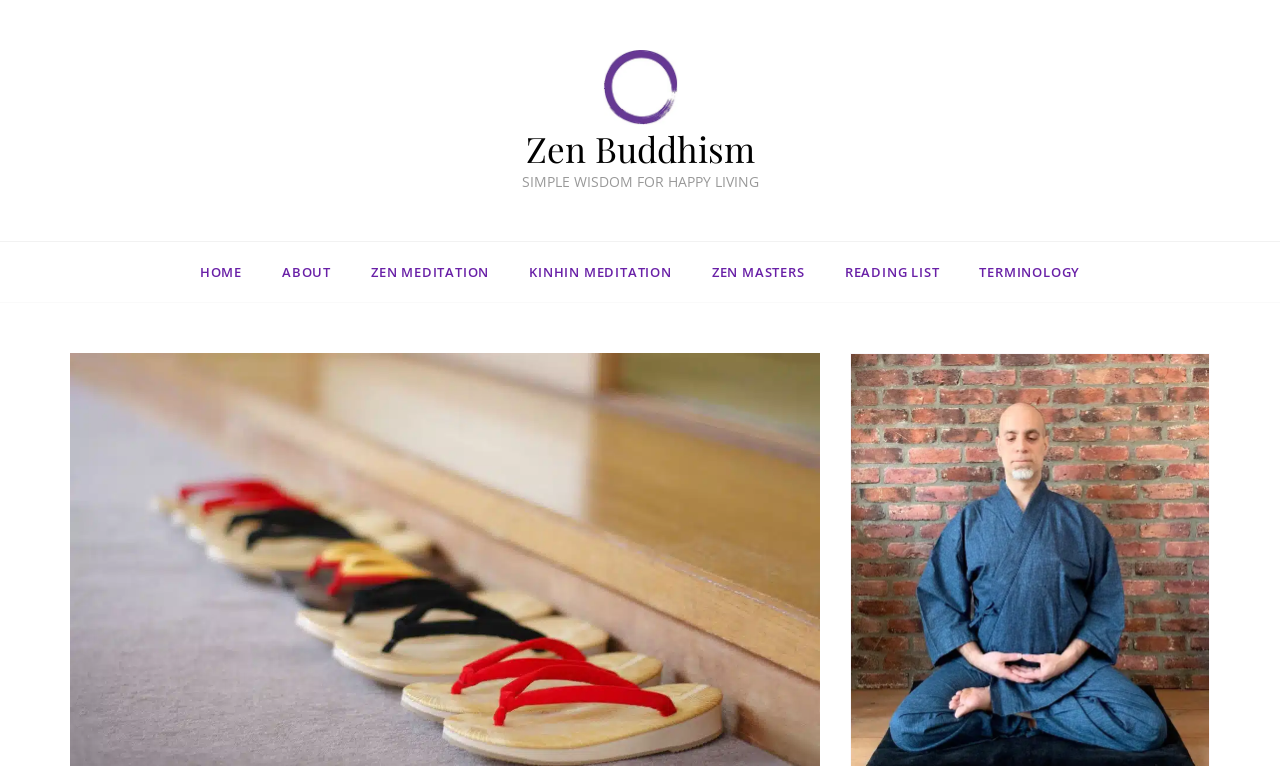Show me the bounding box coordinates of the clickable region to achieve the task as per the instruction: "Search for a product".

None